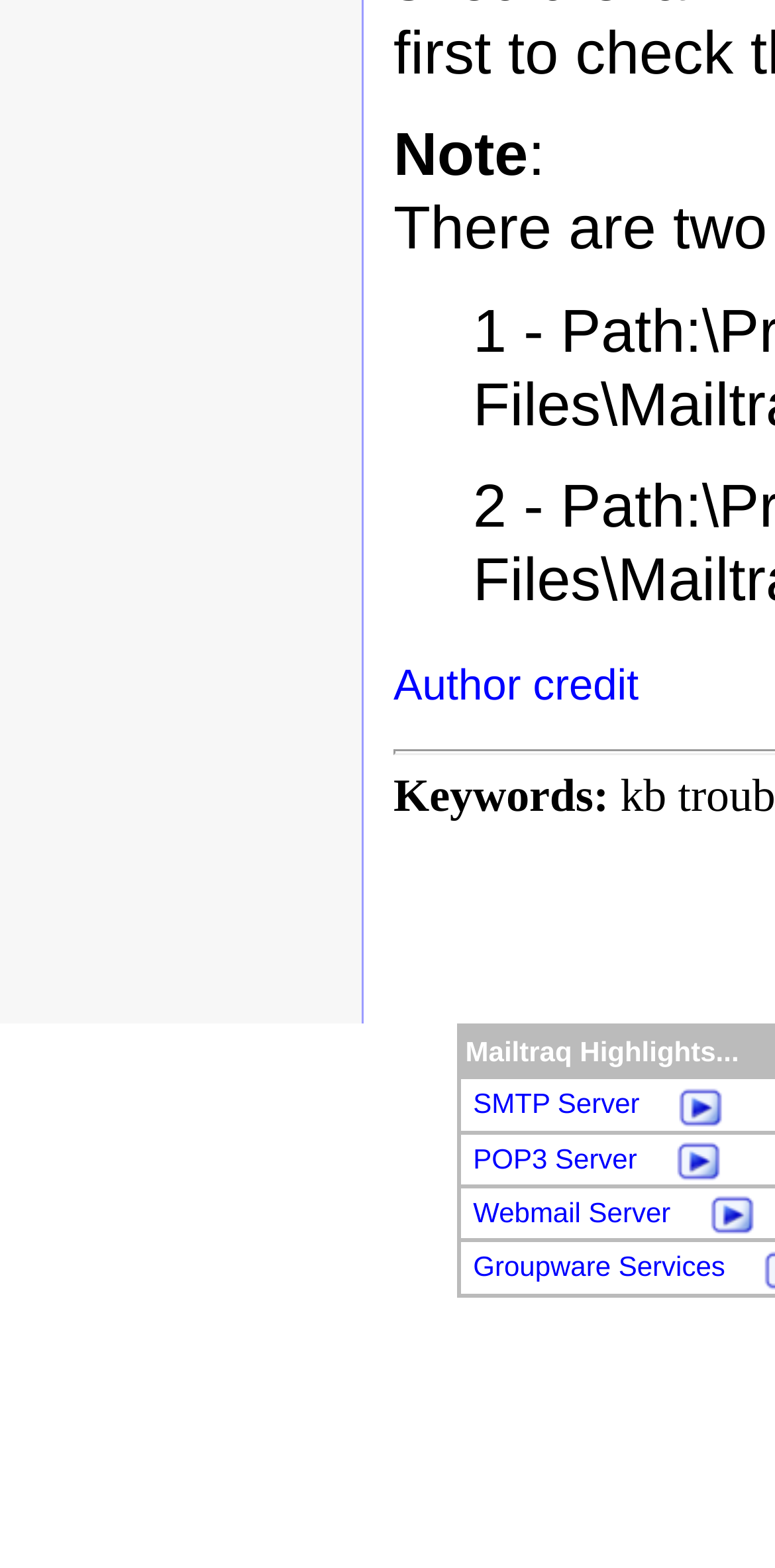Locate the bounding box coordinates of the element that should be clicked to fulfill the instruction: "Learn about Education".

None